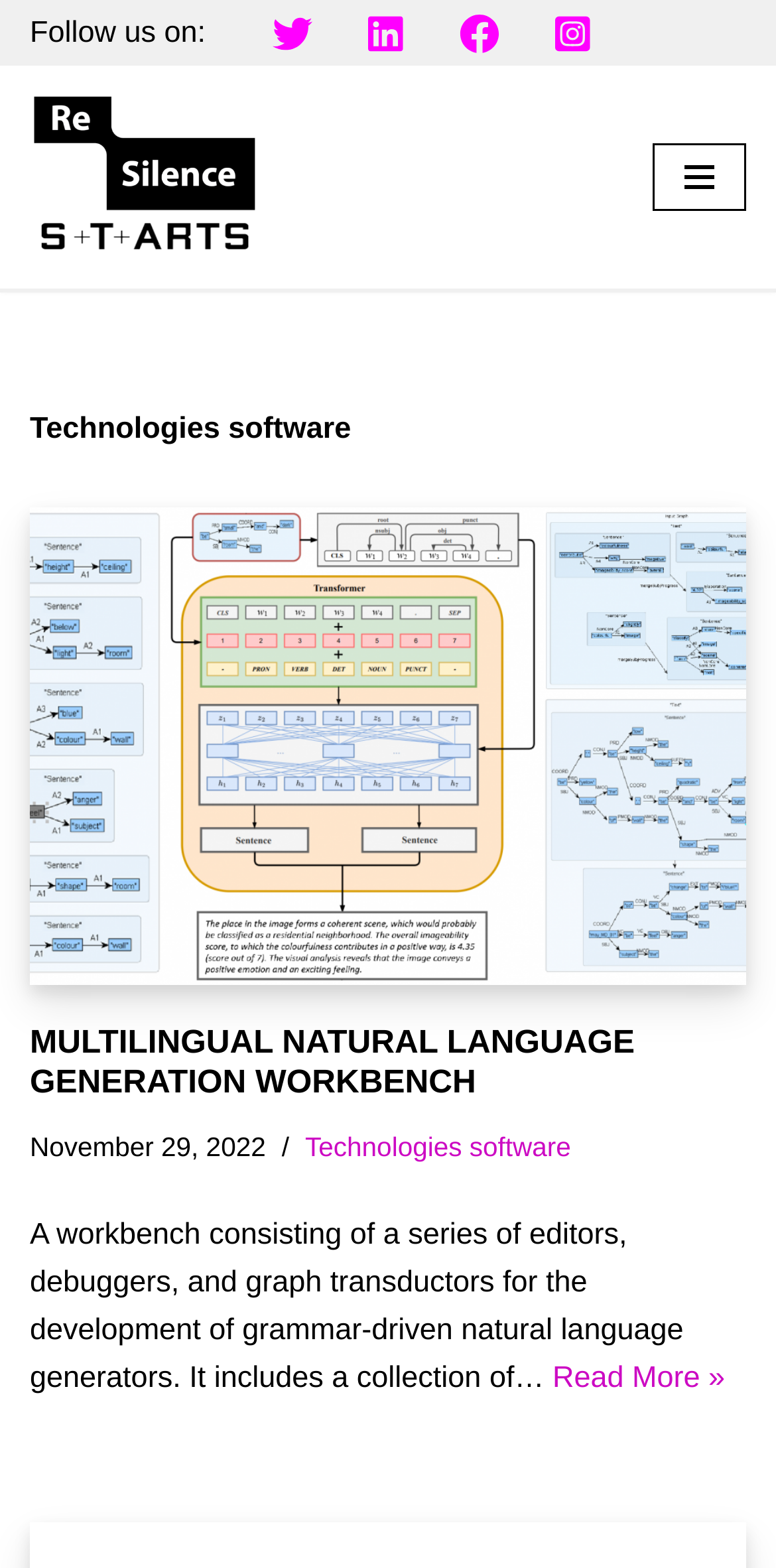Pinpoint the bounding box coordinates of the area that must be clicked to complete this instruction: "Read more about Multilingual Natural Language Generation Workbench".

[0.712, 0.868, 0.934, 0.89]